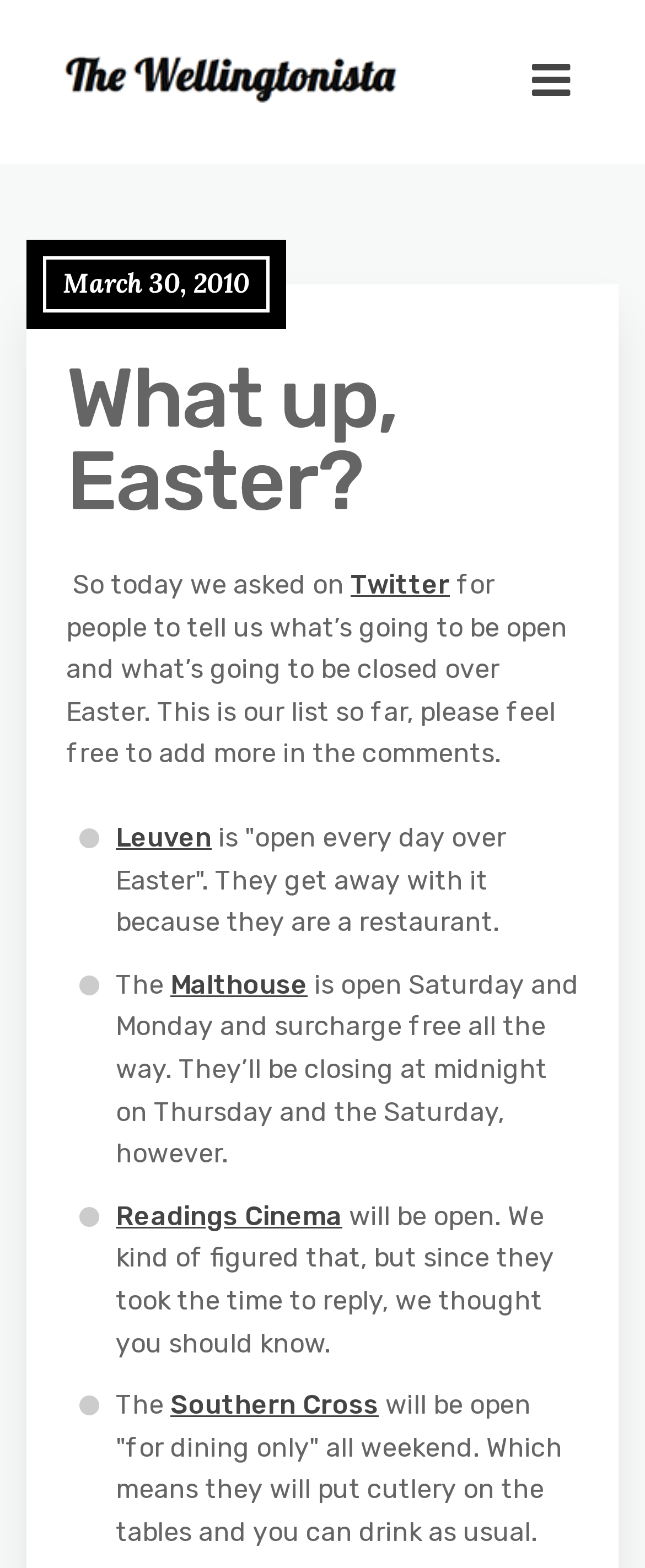What is the purpose of this webpage?
Provide a detailed and well-explained answer to the question.

Based on the content of the webpage, it appears to be a list of businesses and their opening hours during the Easter period. The webpage asks users to contribute to the list by adding more information in the comments.